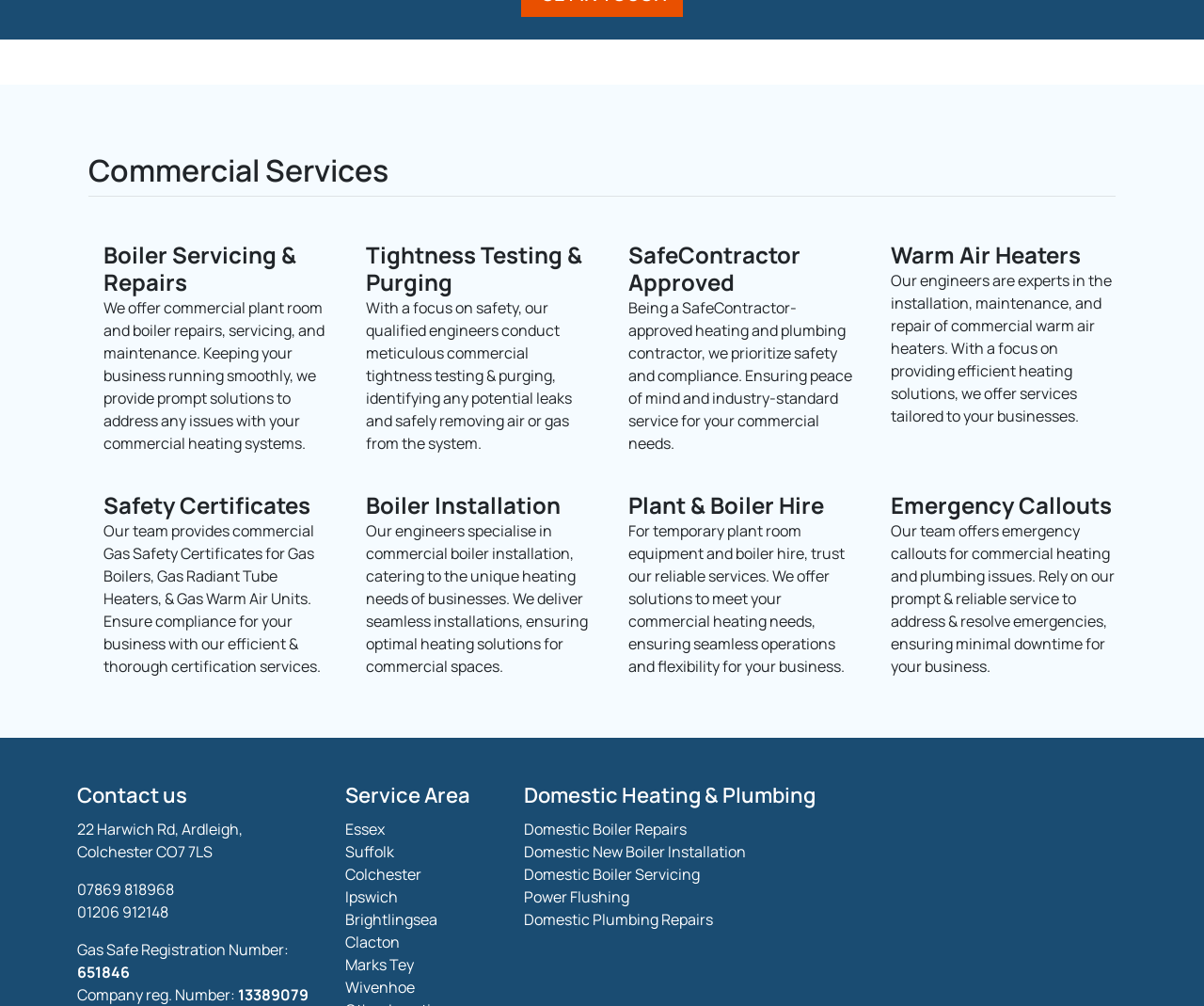Please provide a brief answer to the following inquiry using a single word or phrase:
What is the company's focus in terms of safety?

Safety and compliance